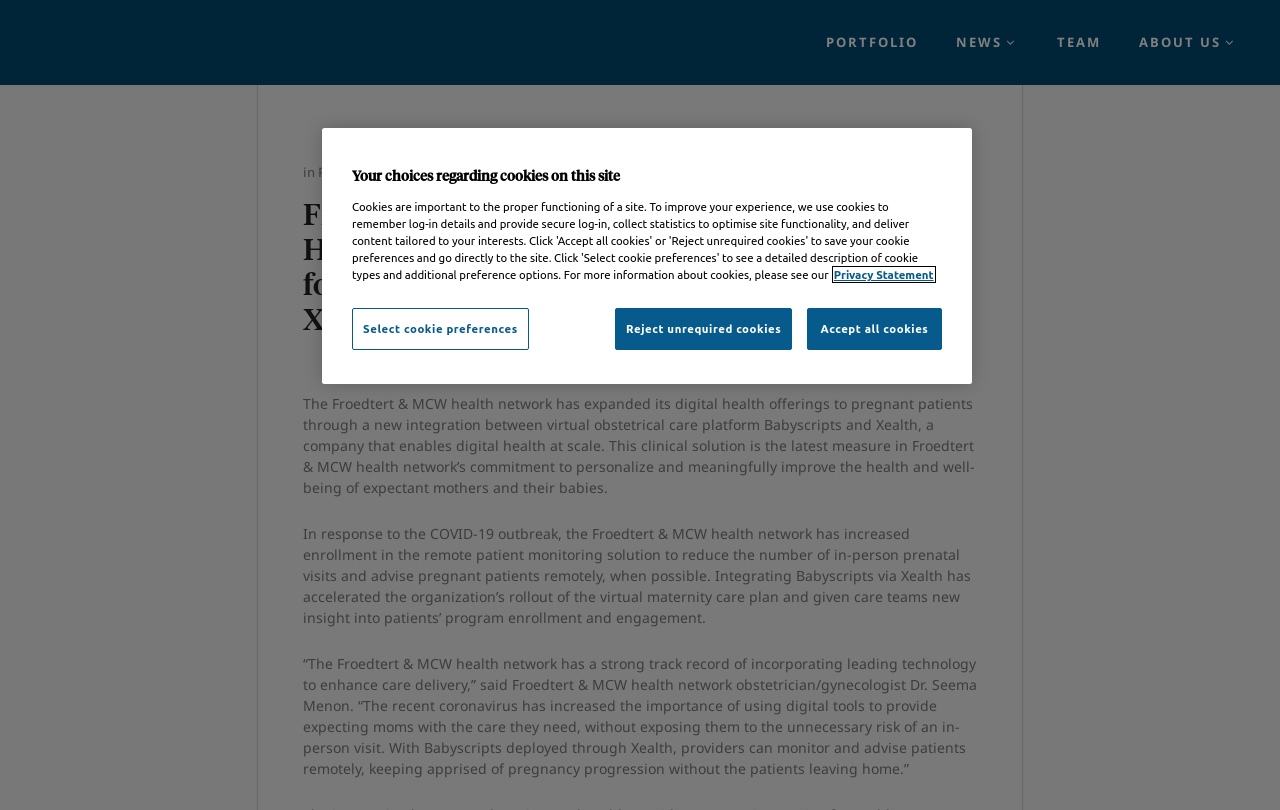Give a one-word or short phrase answer to this question: 
What is the name of the company that enables digital health at scale?

Xealth